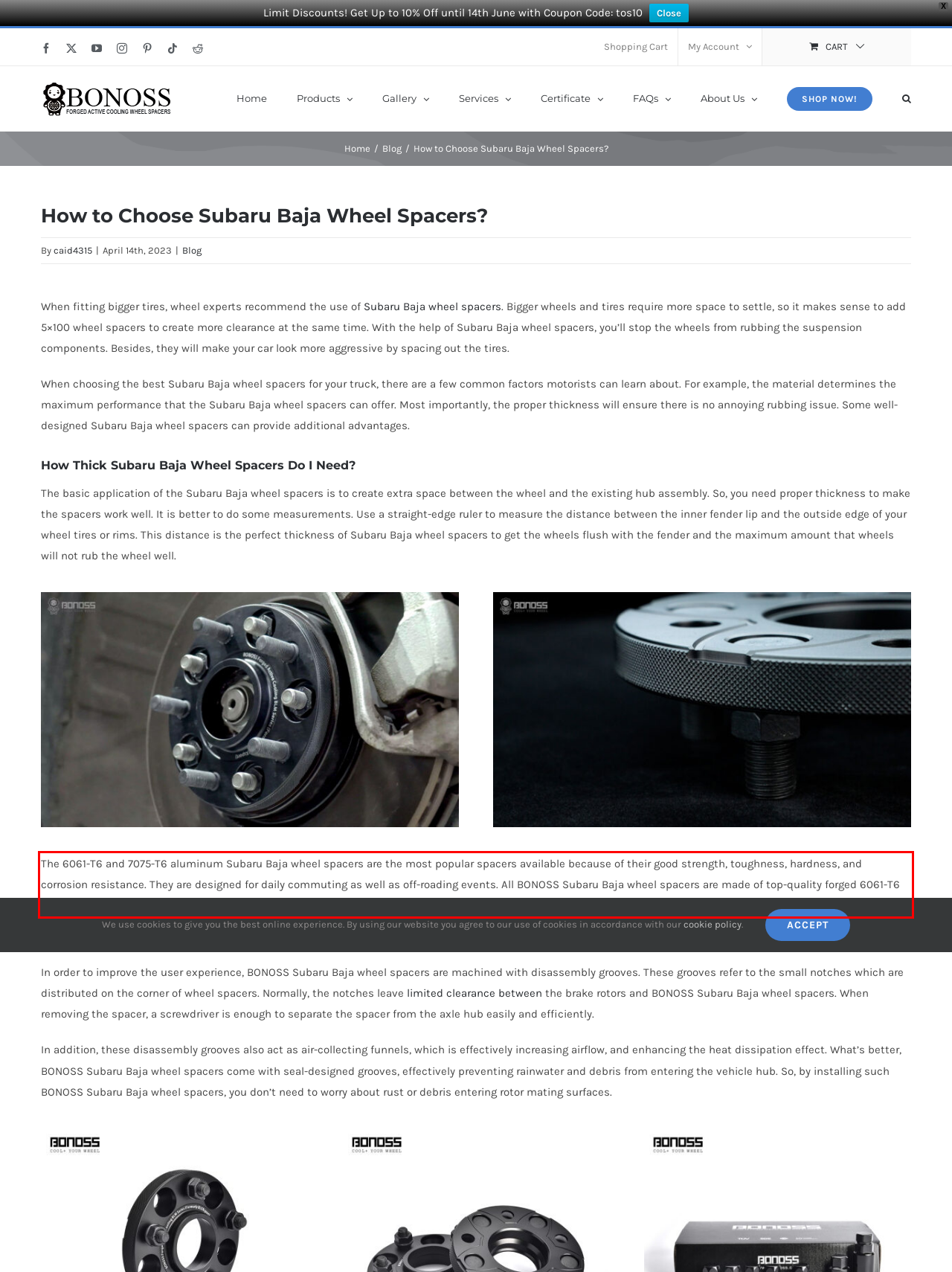Please analyze the screenshot of a webpage and extract the text content within the red bounding box using OCR.

The 6061-T6 and 7075-T6 aluminum Subaru Baja wheel spacers are the most popular spacers available because of their good strength, toughness, hardness, and corrosion resistance. They are designed for daily commuting as well as off-roading events. All BONOSS Subaru Baja wheel spacers are made of top-quality forged 6061-T6 and 7075-T6 aluminum alloys. The tensile strength is up to 572 MPa and the yield strength is up to 503 MPa. The higher the strength, the better the performance.